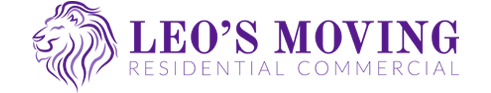What type of services does Leo's Moving offer?
From the image, respond using a single word or phrase.

Residential and commercial